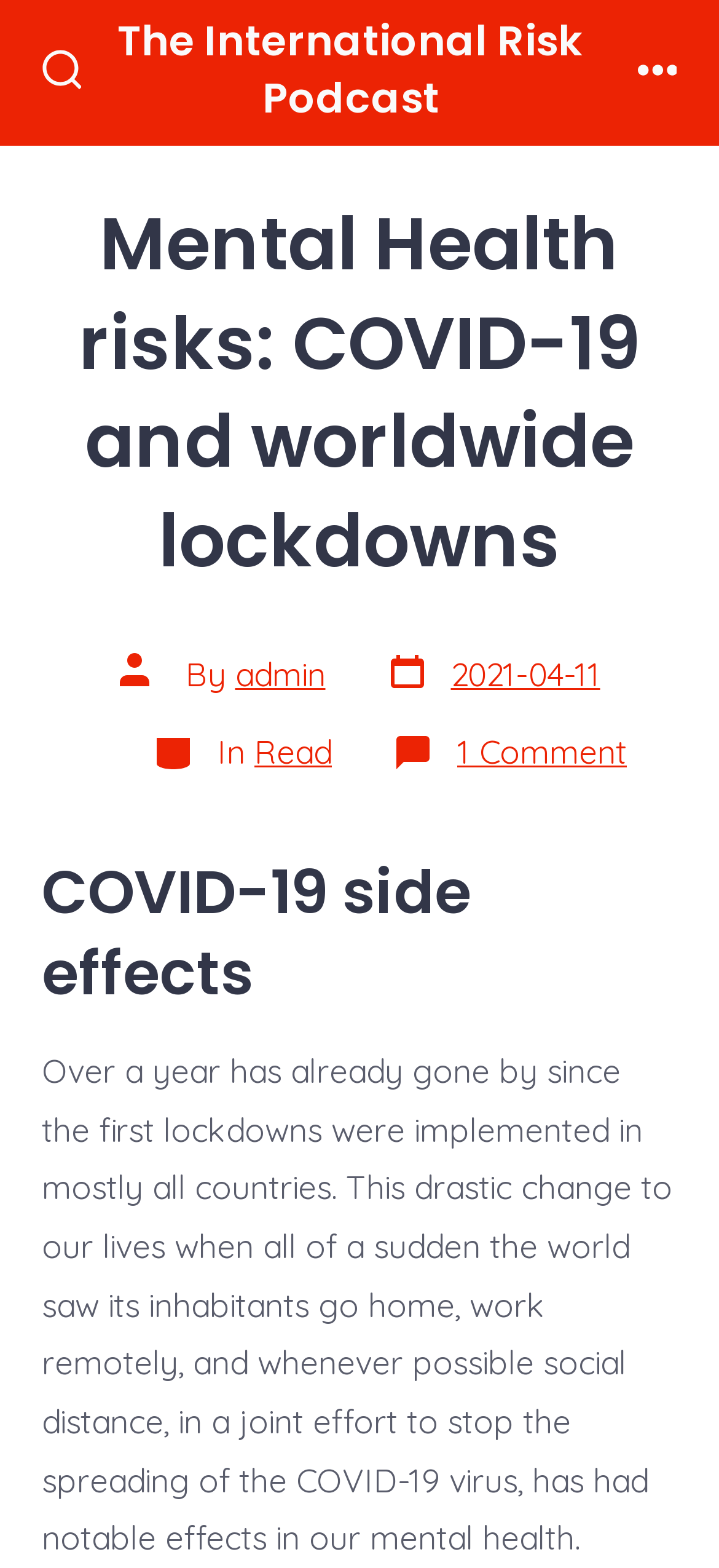From the webpage screenshot, identify the region described by The International Risk Podcast. Provide the bounding box coordinates as (top-left x, top-left y, bottom-right x, bottom-right y), with each value being a floating point number between 0 and 1.

[0.144, 0.009, 0.832, 0.084]